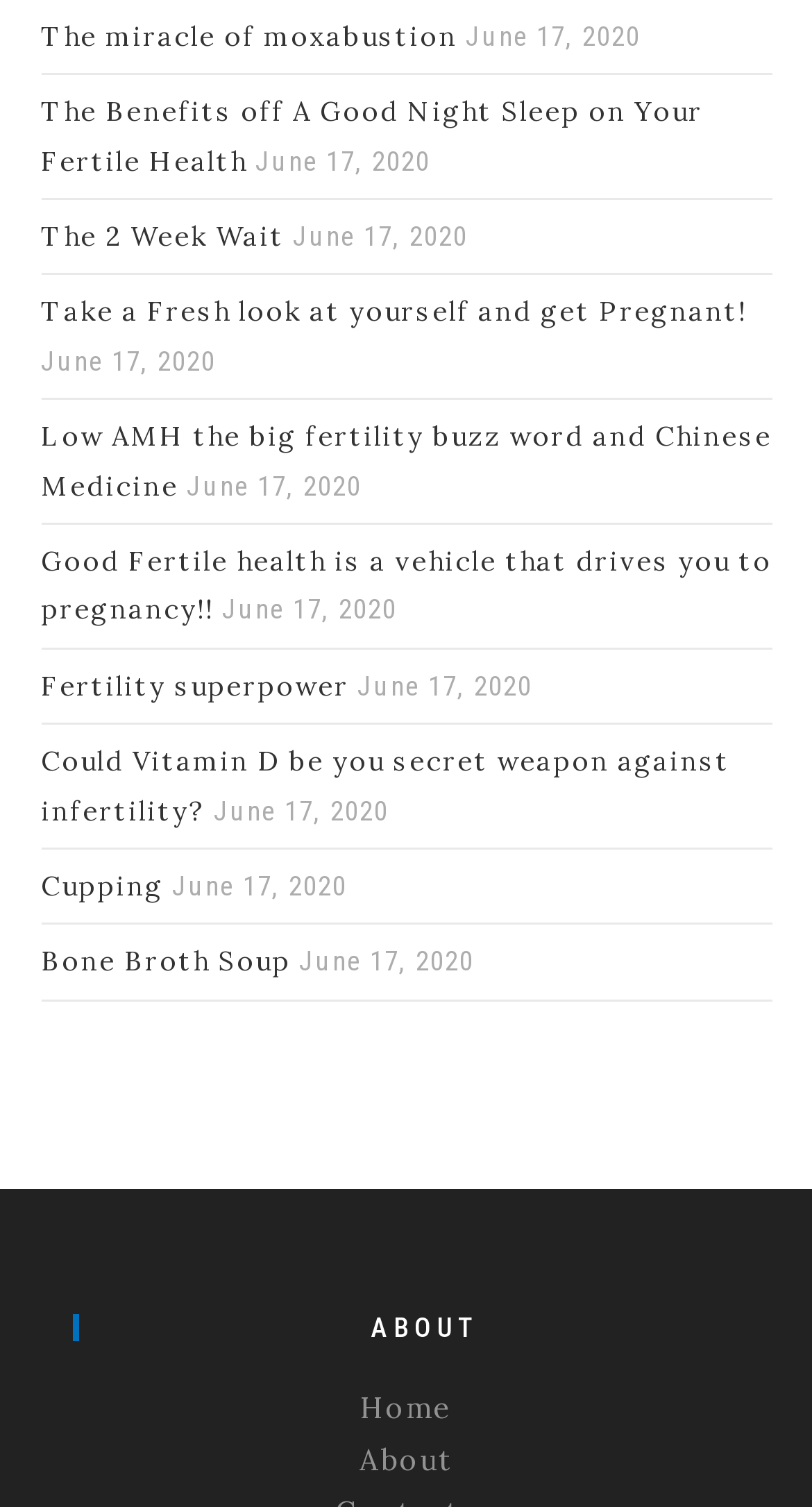How many links are on this webpage?
Based on the image, give a concise answer in the form of a single word or short phrase.

11